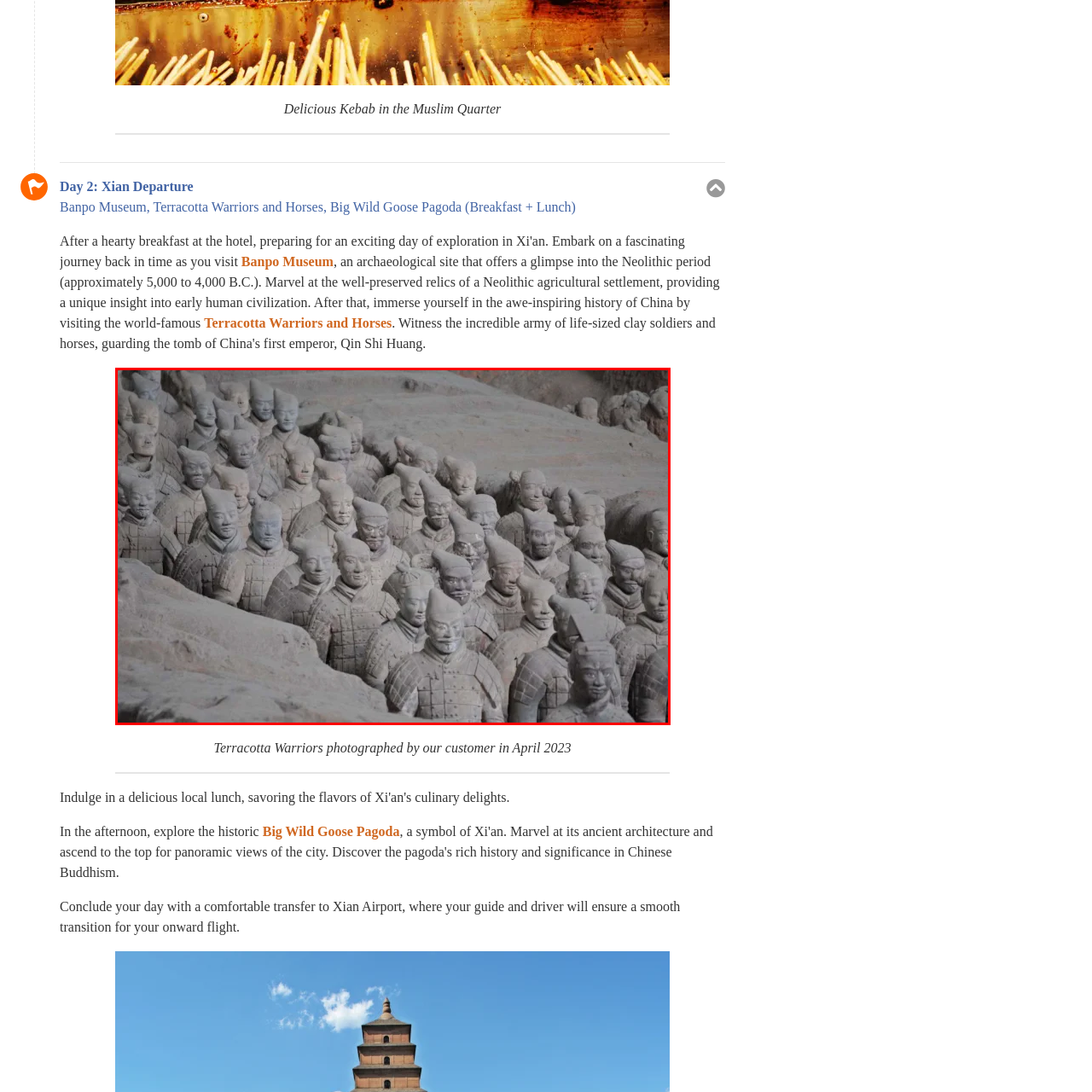Generate a detailed caption for the picture that is marked by the red rectangle.

The image showcases a remarkable assembly of the Terracotta Warriors, an archaeological marvel located in Xi'an, China. These life-sized figures, over 2,000 years old, were created during the reign of China's first emperor, Qin Shi Huang. The warriors, depicted in various postures and with distinct facial expressions, were buried alongside the emperor to accompany him in the afterlife. This depiction presents a striking view of the intricate details of their attire and individual features, symbolizing the power and complexity of ancient Chinese civilization. The photograph captures the essence of their stoic presence, inviting viewers to reflect on the rich history and culture from which they originate. This particular image was taken by a visitor in April 2023, highlighting the ongoing fascination and significance of the Terracotta Army in contemporary times.